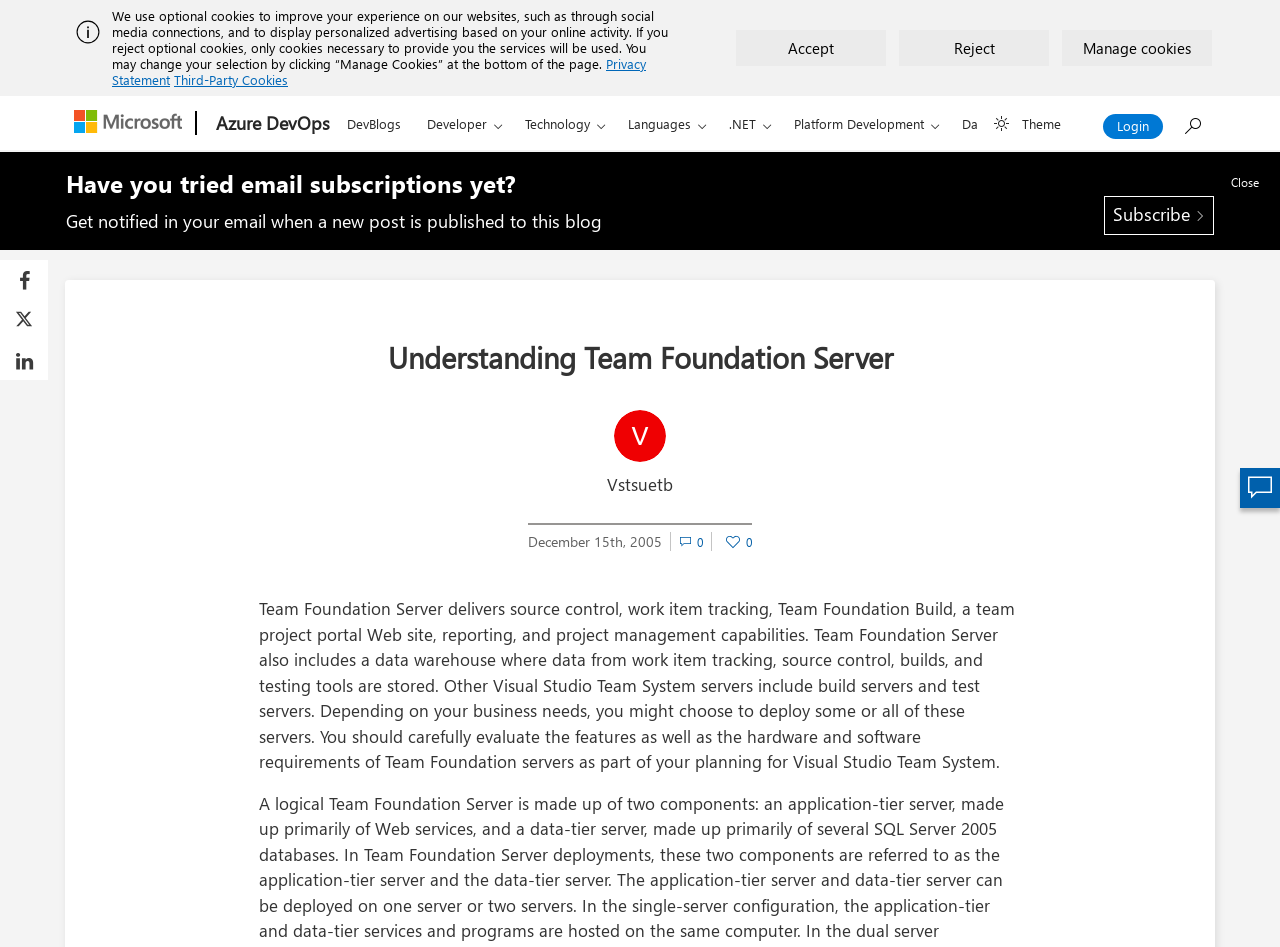How many social media sharing options are available?
Look at the image and answer the question with a single word or phrase.

3